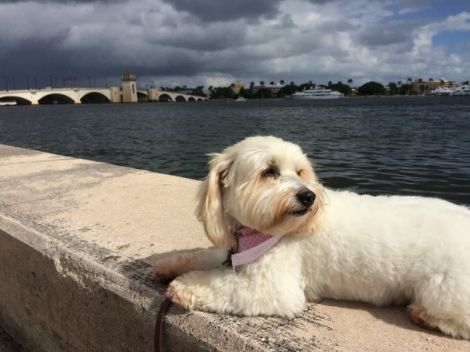Explain the image thoroughly, mentioning every notable detail.

In this serene image, a fluffy white dog relaxes by the tranquil waters of Palm Beach. The dog, with its soft coat and gentle expression, rests comfortably on a stone ledge, exuding a calm demeanor. It is adorned with a playful pink scarf around its neck, adding a touch of charm to its appearance. Behind the dog, the calm river reflects the overcast sky, hinting at an impending change in weather. The iconic arches of a bridge and luxurious yachts are visible in the background, framing this peaceful moment perfectly. This picturesque scene captures the essence of a beautiful day spent in a vibrant, coastal atmosphere.